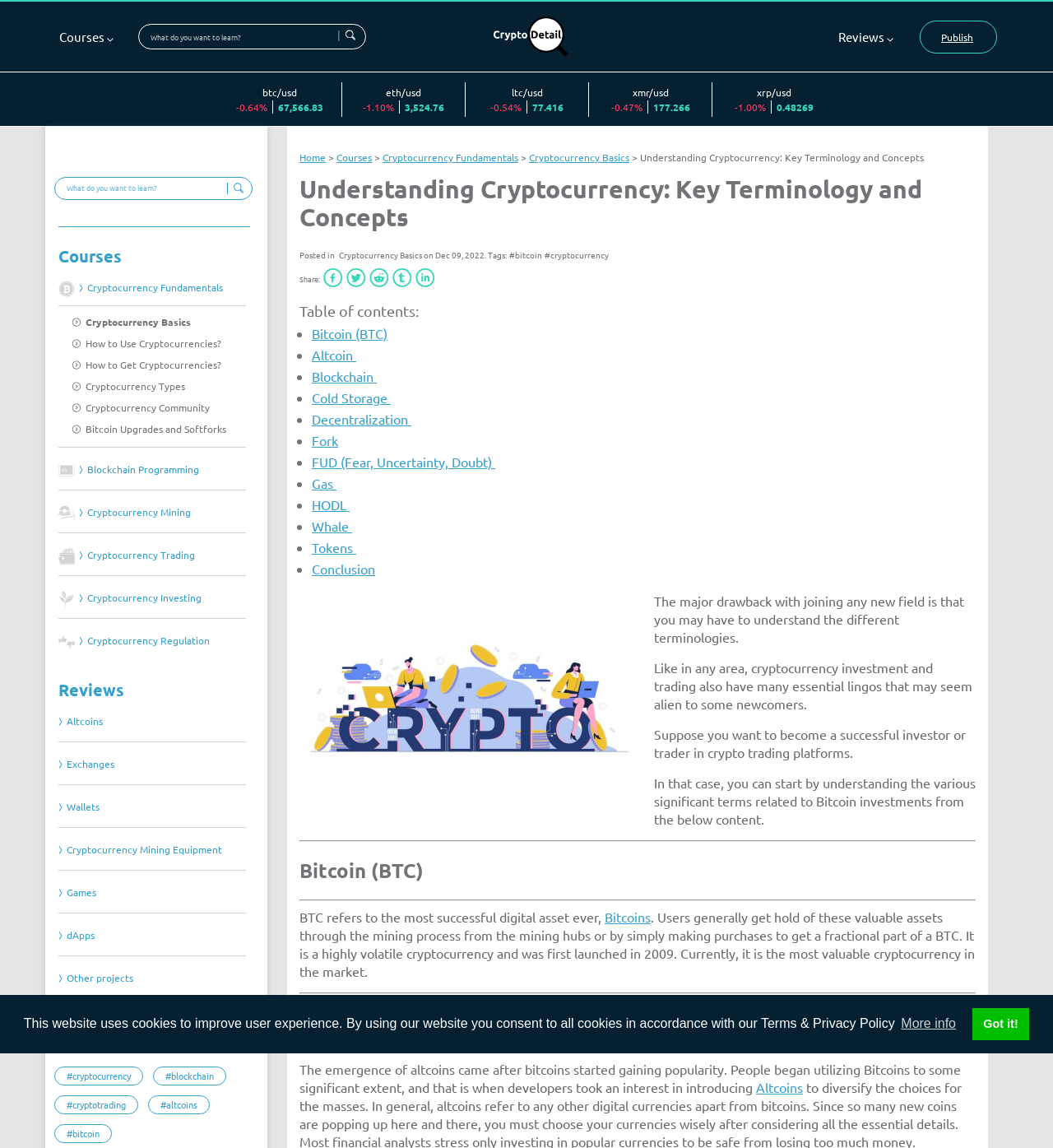What is the topic of the article on the webpage?
Based on the image, answer the question in a detailed manner.

I found the answer by looking at the heading of the article on the webpage, which clearly states the topic of the article as 'Understanding Cryptocurrency: Key Terminology and Concepts'.